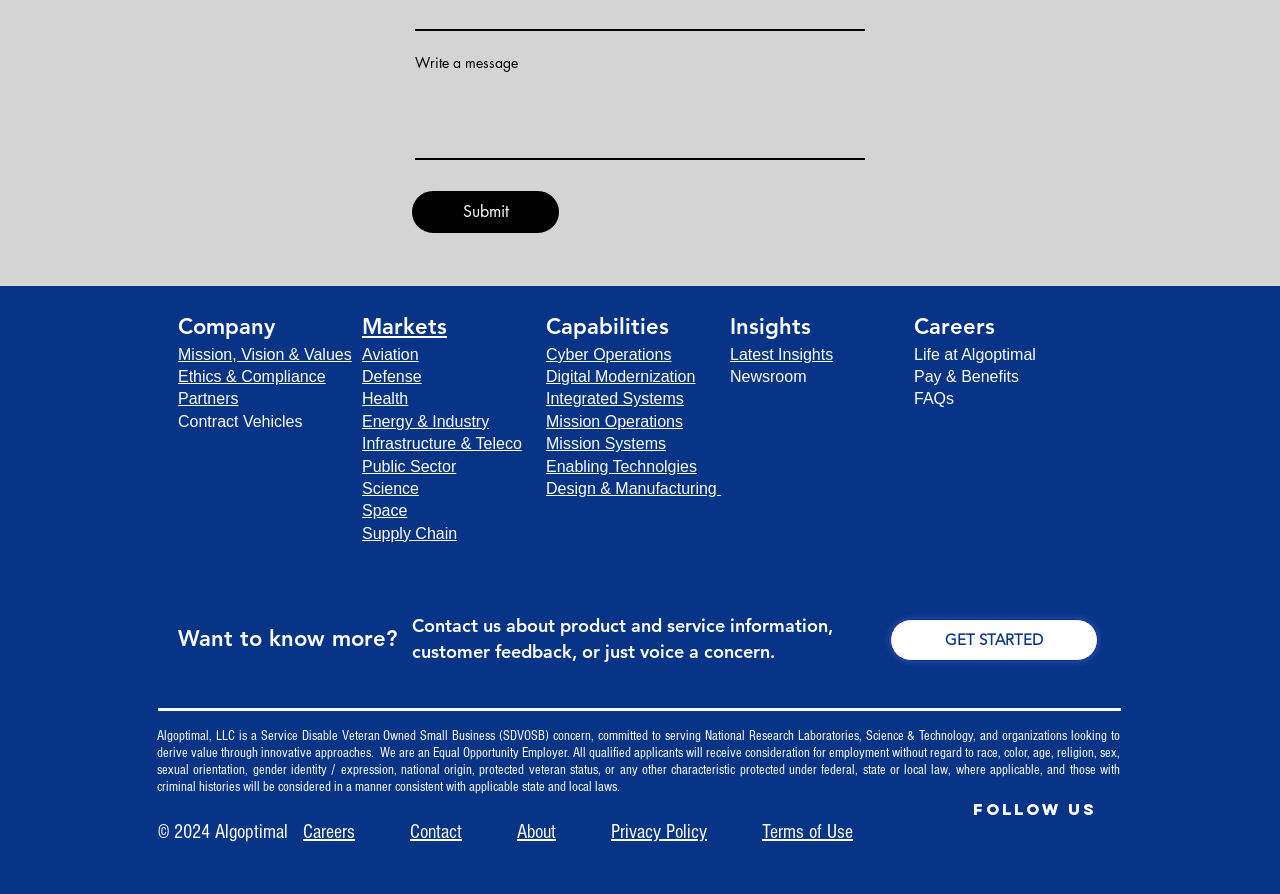Locate the bounding box coordinates of the clickable element to fulfill the following instruction: "Get started". Provide the coordinates as four float numbers between 0 and 1 in the format [left, top, right, bottom].

[0.695, 0.692, 0.858, 0.739]